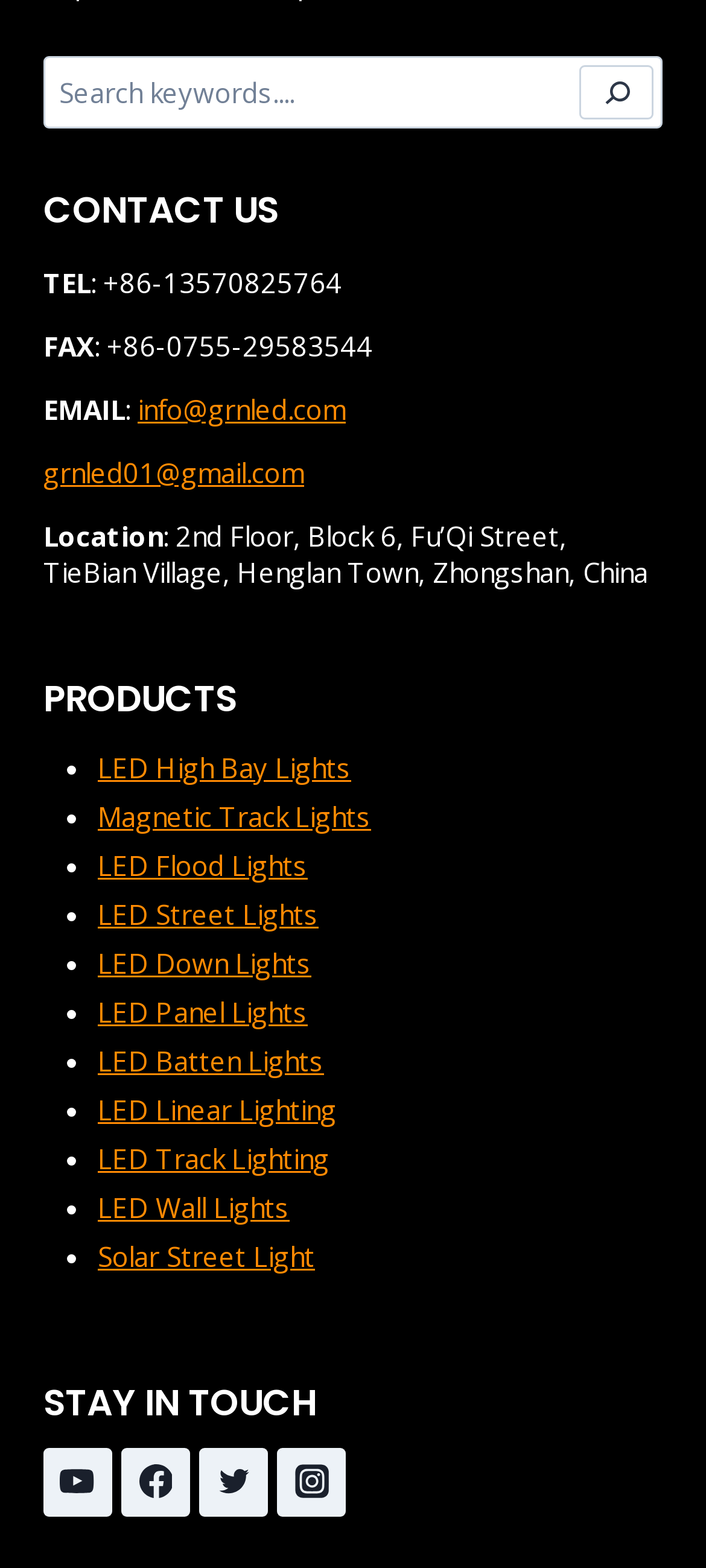How many social media platforms are linked? Observe the screenshot and provide a one-word or short phrase answer.

4